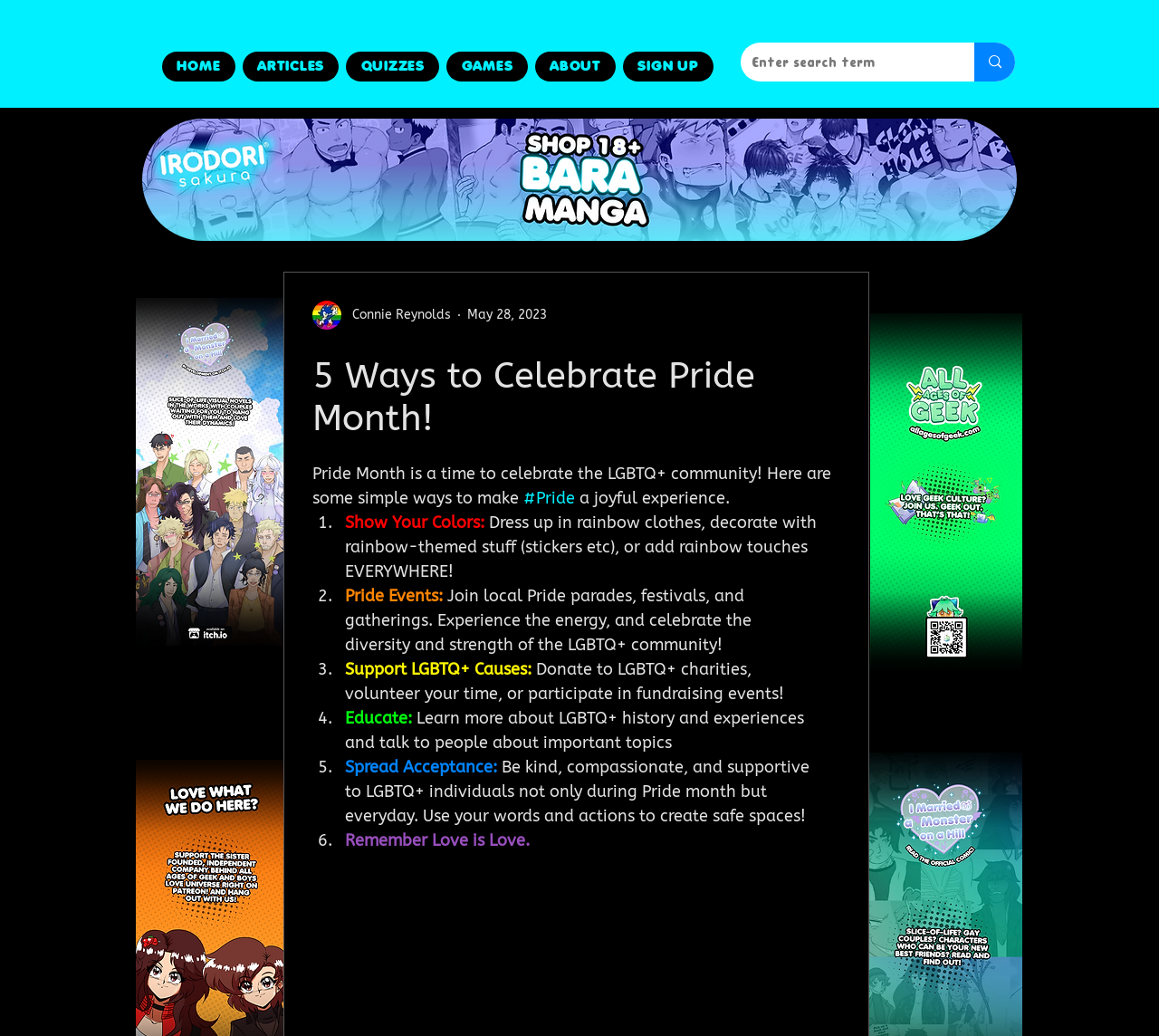Please specify the coordinates of the bounding box for the element that should be clicked to carry out this instruction: "Learn more about Pride Month". The coordinates must be four float numbers between 0 and 1, formatted as [left, top, right, bottom].

[0.269, 0.341, 0.725, 0.424]